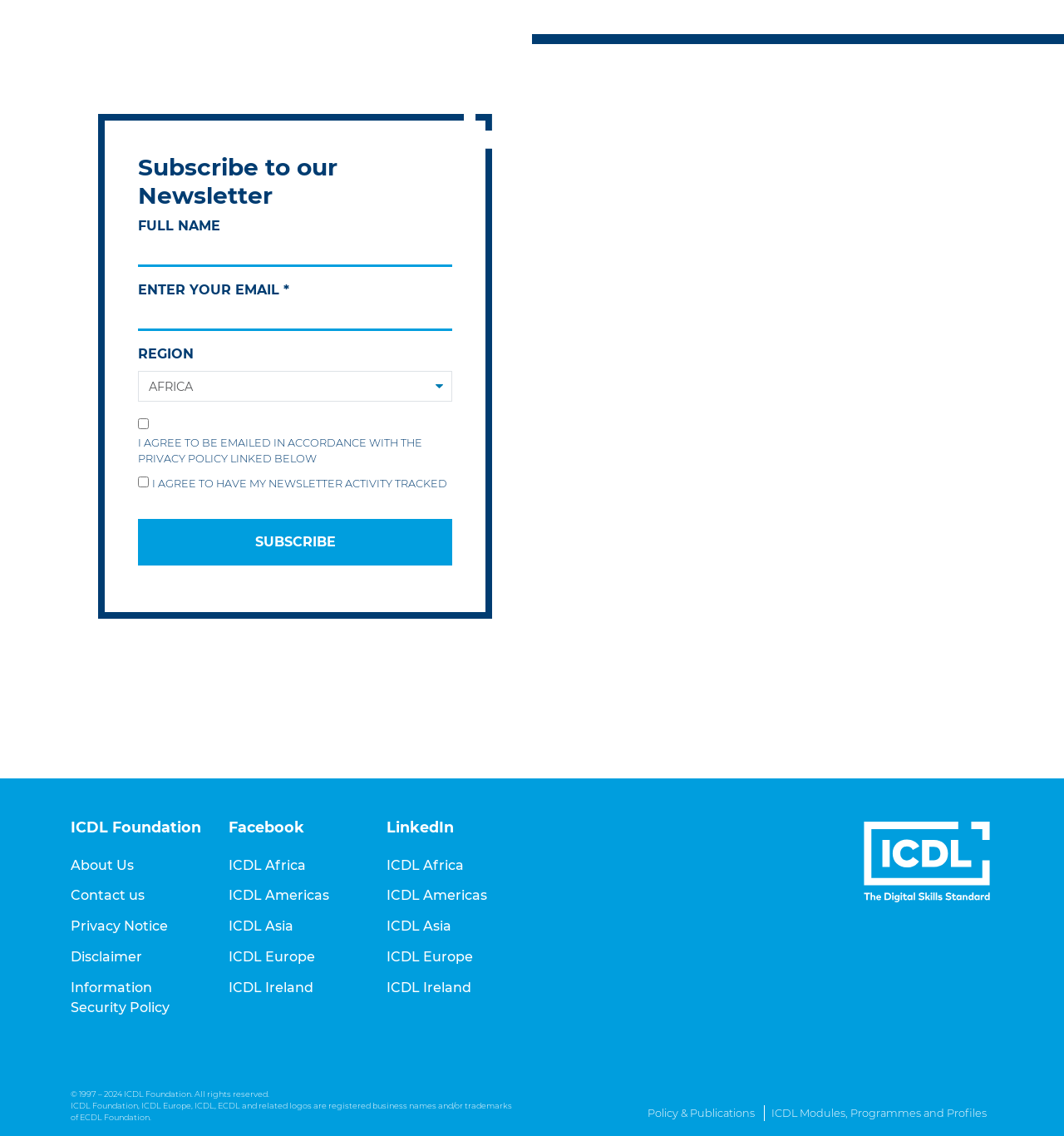Kindly determine the bounding box coordinates for the clickable area to achieve the given instruction: "Visit the About Us page".

[0.066, 0.753, 0.126, 0.771]